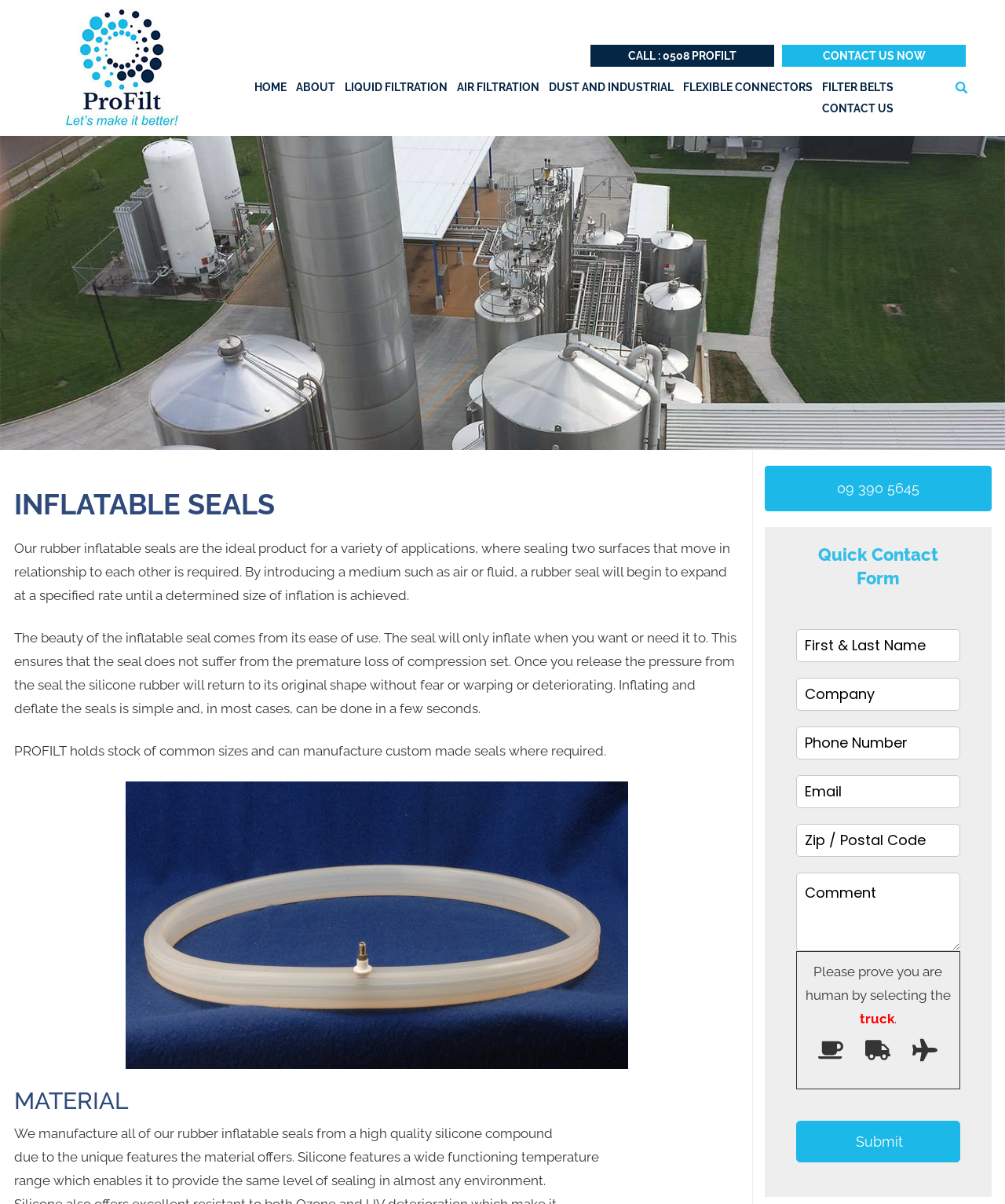Provide a comprehensive description of the webpage.

This webpage is about Profilt's inflatable seals, providing secure sealing solutions for various industrial applications. At the top left, there is a logo and a navigation menu with links to different sections of the website, including Home, About, Liquid Filtration, Air Filtration, and more. On the top right, there are two buttons: "CALL : 0508 PROFILT" and "CONTACT US NOW". 

Below the navigation menu, there is a search bar with a label "Search for:" where users can input their queries. 

The main content of the webpage is divided into two sections. The first section describes the benefits and features of inflatable seals, including their ease of use, ability to inflate and deflate, and resistance to warping or deteriorating. There are three paragraphs of text explaining these features in detail. 

The second section is about the material used to manufacture the inflatable seals, which is a high-quality silicone compound. This material is chosen for its unique features, including a wide functioning temperature range, allowing it to provide the same level of sealing in almost any environment. 

At the bottom right of the webpage, there is a contact form where users can input their information, including name, company, phone number, email, and comment, to get in touch with Profilt. The form also includes a Captcha to verify that the user is human.